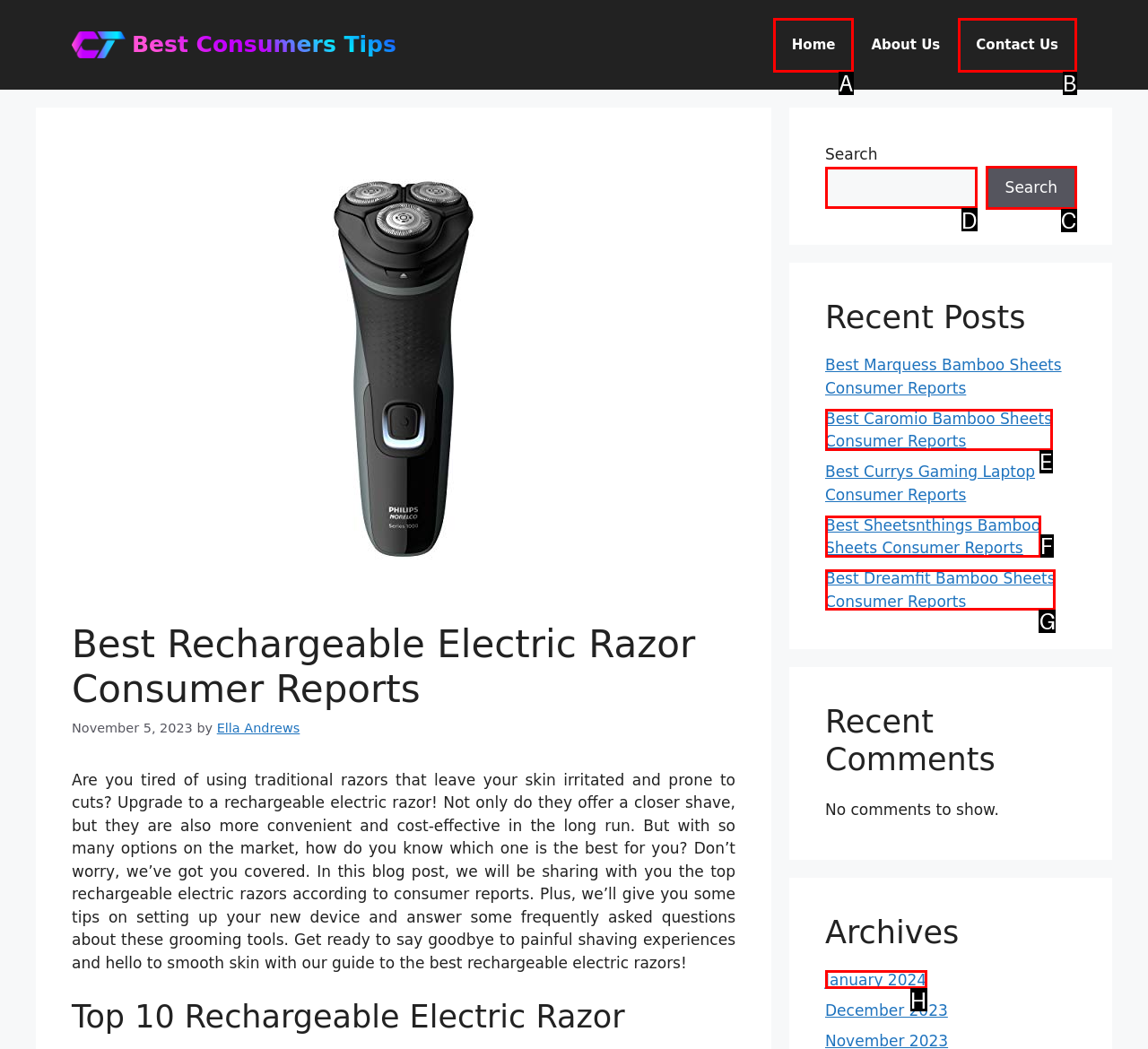Determine the letter of the UI element I should click on to complete the task: Search for something from the provided choices in the screenshot.

D